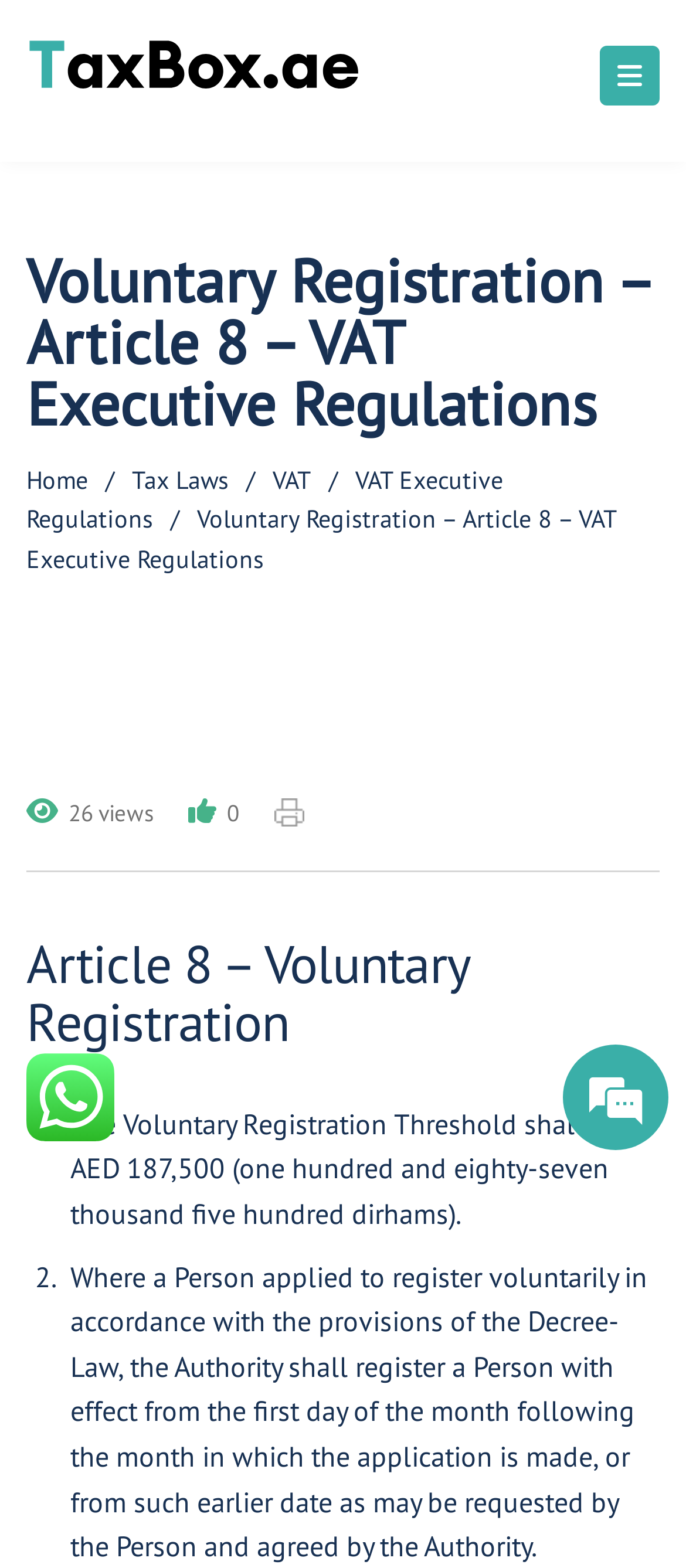Identify and provide the text content of the webpage's primary headline.

Voluntary Registration – Article 8 – VAT Executive Regulations